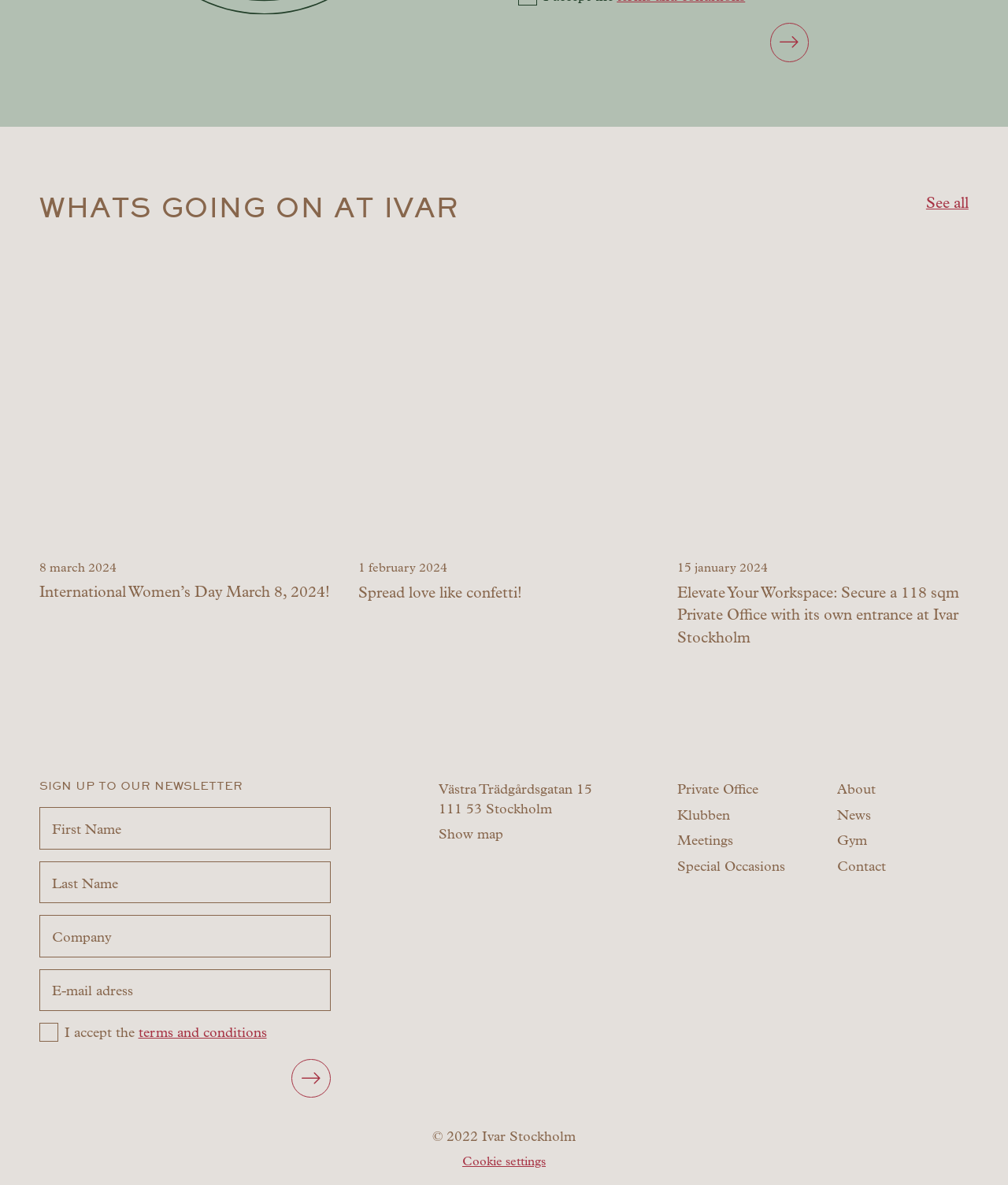Please identify the bounding box coordinates of the clickable area that will allow you to execute the instruction: "Click the 'Skicka' button".

[0.764, 0.019, 0.803, 0.052]